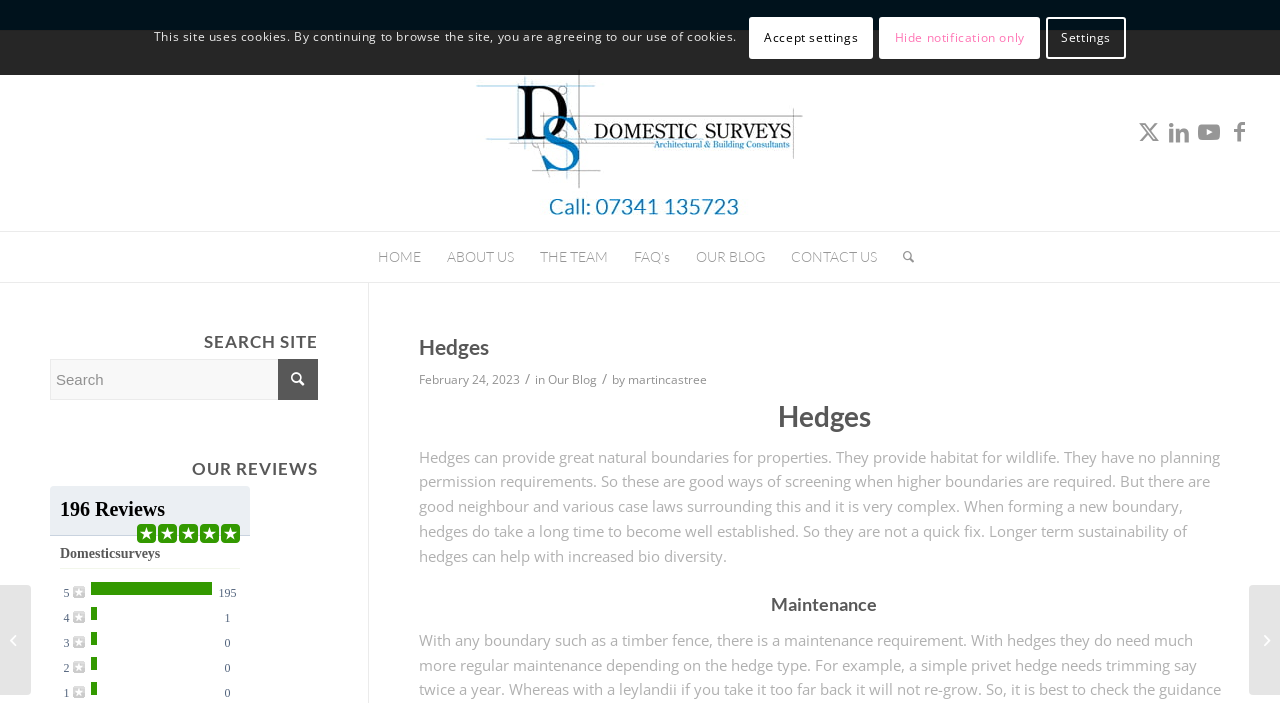Could you locate the bounding box coordinates for the section that should be clicked to accomplish this task: "Click on the 'Genesis' link".

None